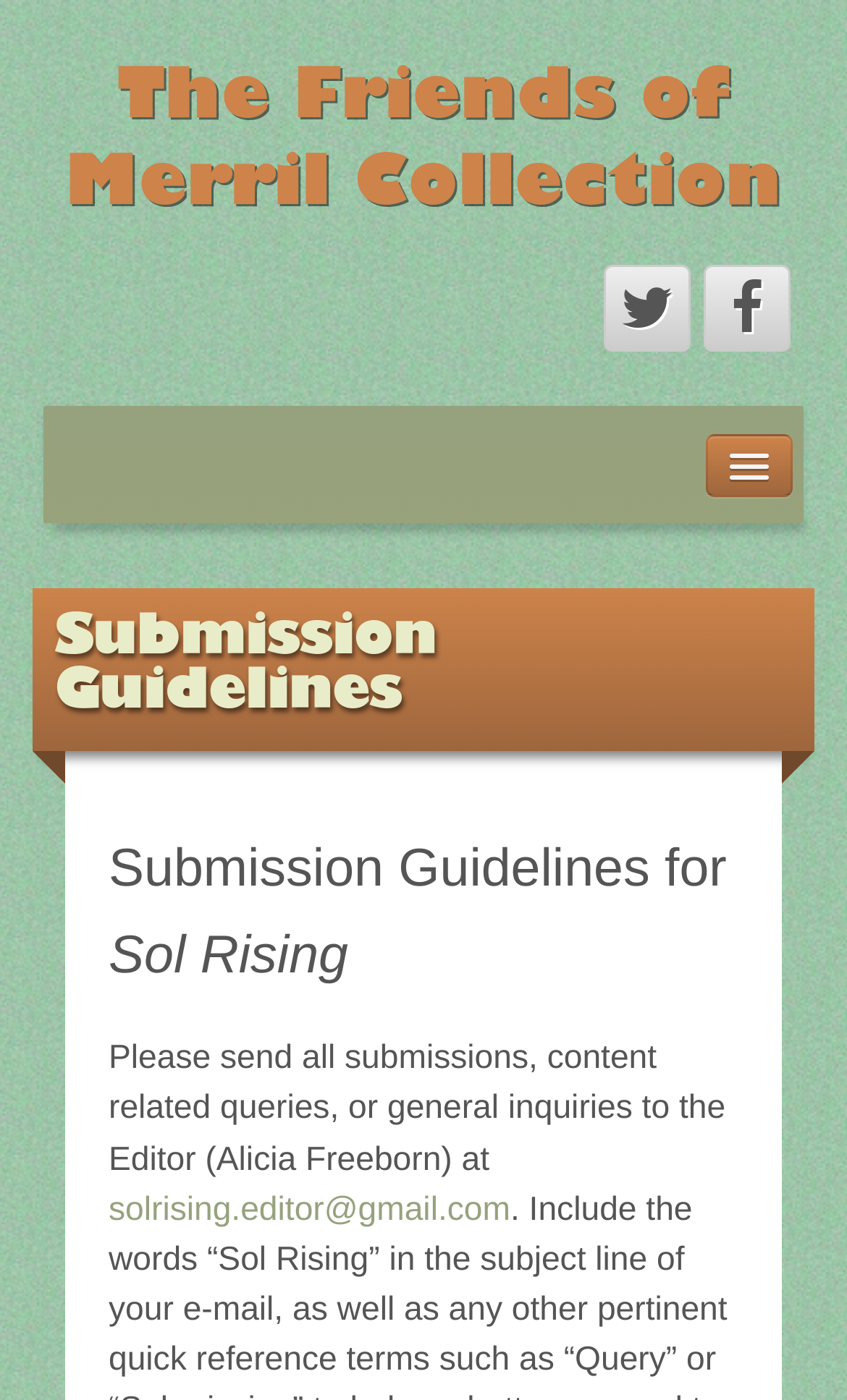Please find the bounding box for the UI element described by: "The Friends of Merril Collection".

[0.077, 0.045, 0.923, 0.155]